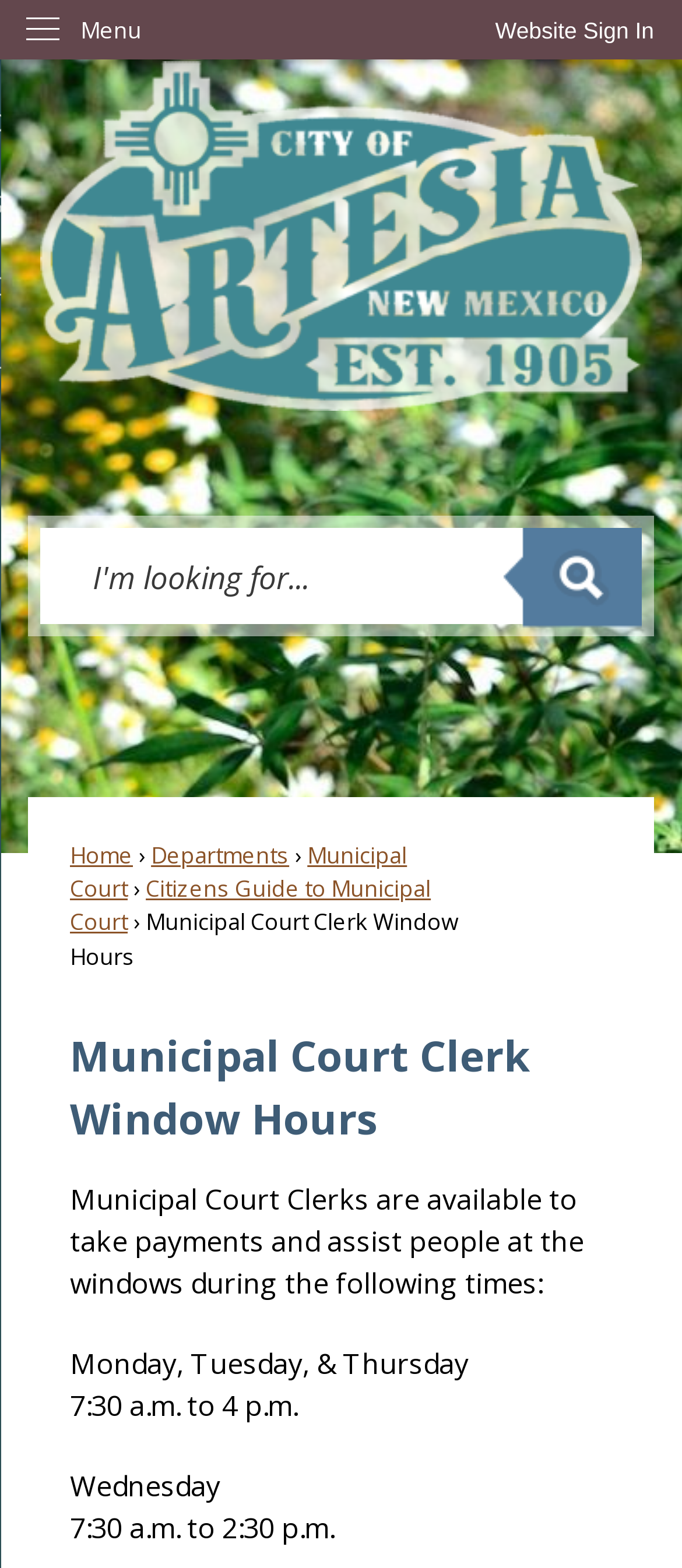Extract the heading text from the webpage.

Municipal Court Clerk Window Hours